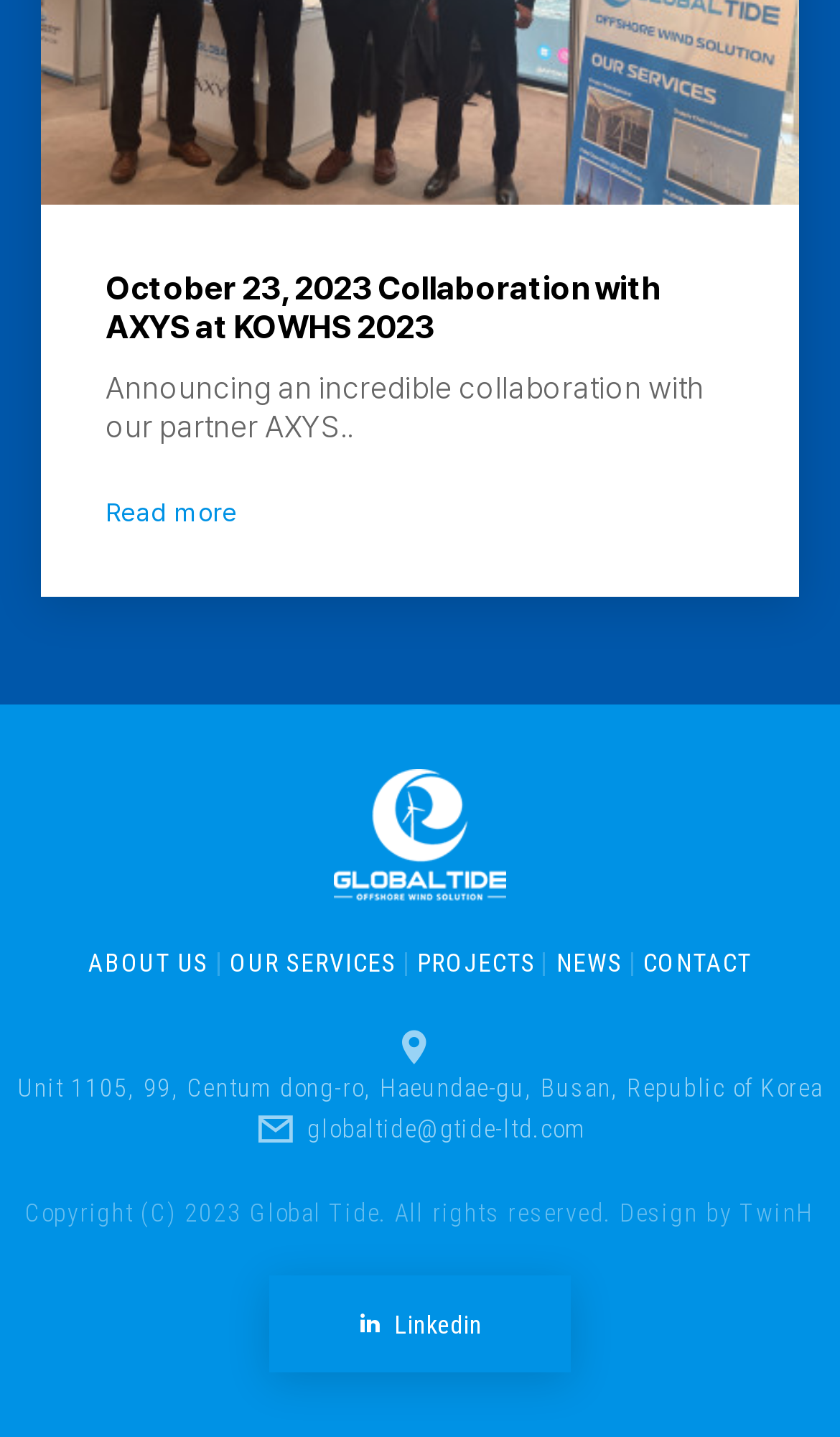Highlight the bounding box coordinates of the element you need to click to perform the following instruction: "view the projects page."

[0.497, 0.66, 0.637, 0.681]